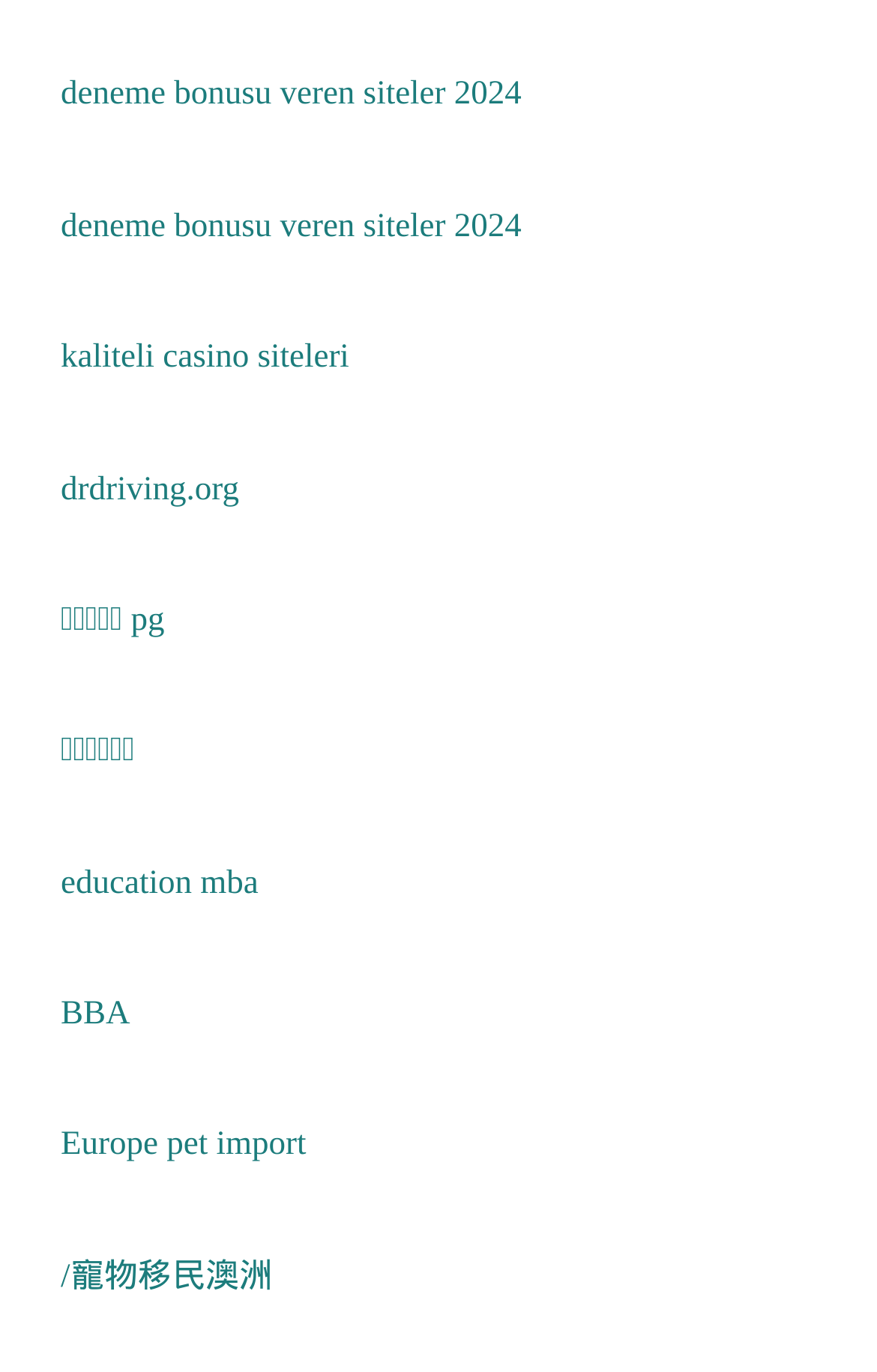Kindly provide the bounding box coordinates of the section you need to click on to fulfill the given instruction: "visit deneme bonusu veren siteler 2024".

[0.069, 0.056, 0.595, 0.083]